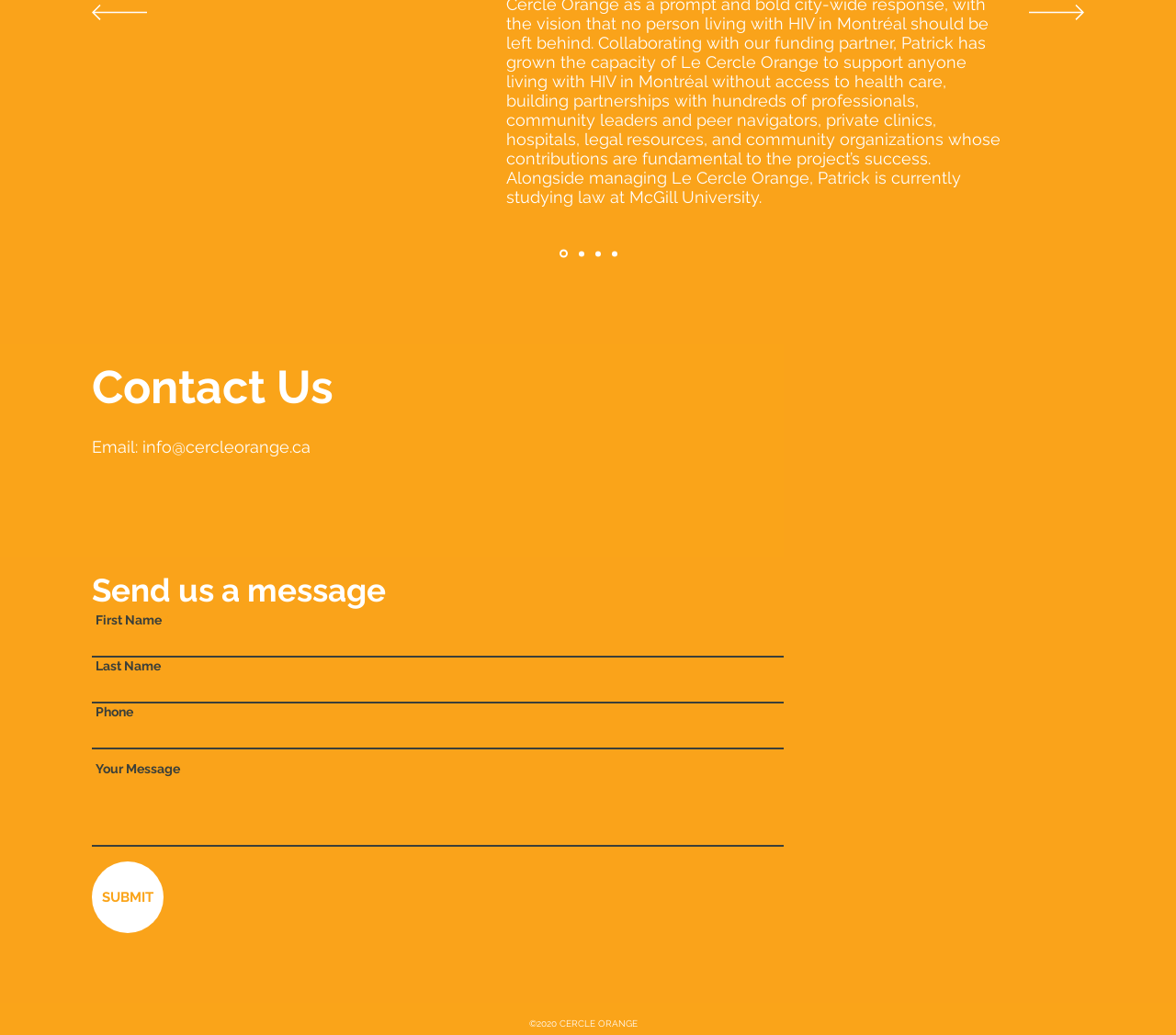Given the description parent_node: Your Message, predict the bounding box coordinates of the UI element. Ensure the coordinates are in the format (top-left x, top-left y, bottom-right x, bottom-right y) and all values are between 0 and 1.

[0.078, 0.754, 0.73, 0.818]